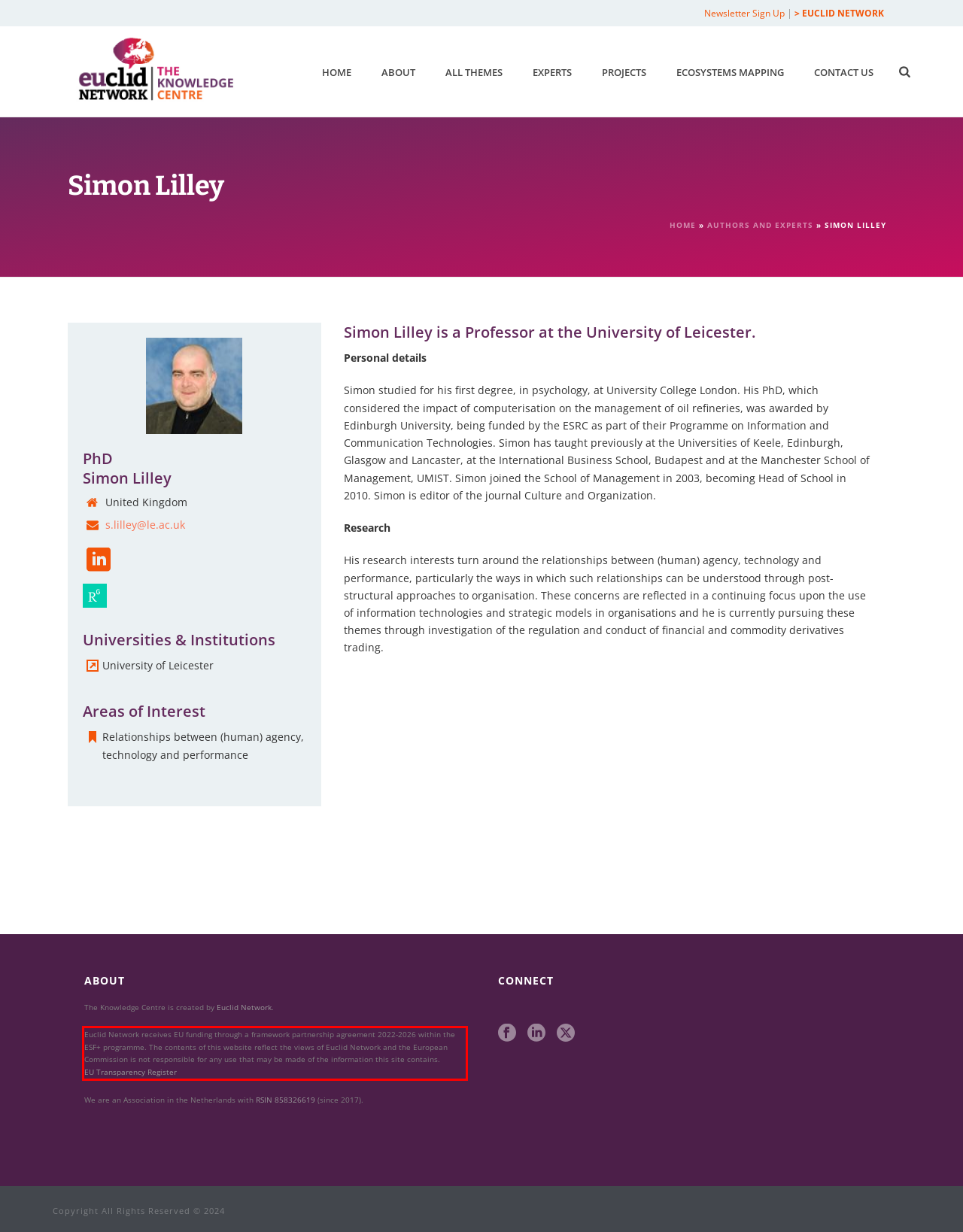You are looking at a screenshot of a webpage with a red rectangle bounding box. Use OCR to identify and extract the text content found inside this red bounding box.

Euclid Network receives EU funding through a framework partnership agreement 2022-2026 within the ESF+ programme. The contents of this website reflect the views of Euclid Network and the European Commission is not responsible for any use that may be made of the information this site contains. EU Transparency Register